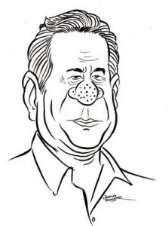Please provide a comprehensive response to the question below by analyzing the image: 
What facial feature is prominent in the caricature?

The caption highlights the man's prominent nose as one of his exaggerated facial features, which is likely intended to add to the humorous and satirical tone of the caricature.